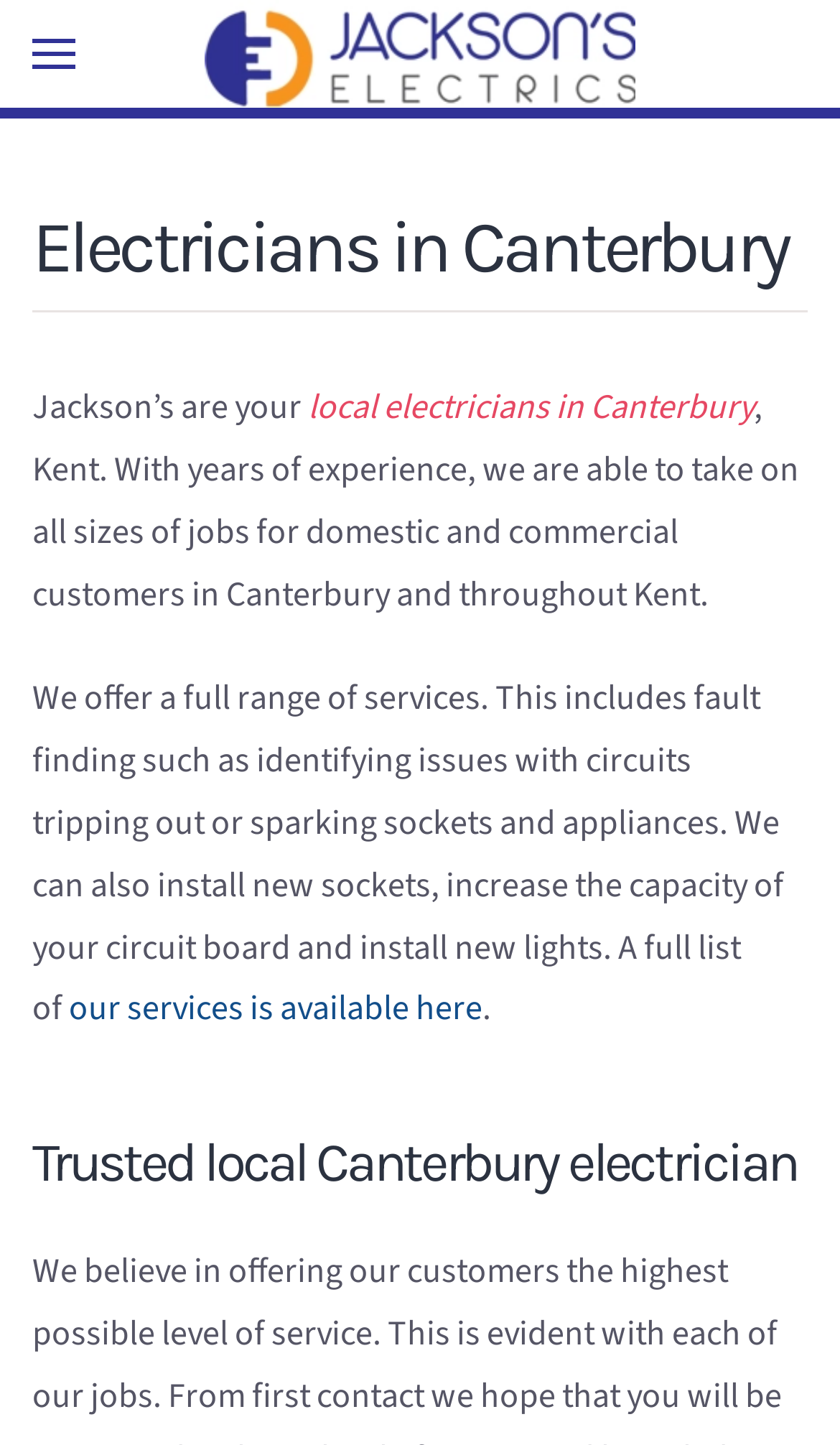Using the webpage screenshot and the element description aria-label="Open menu", determine the bounding box coordinates. Specify the coordinates in the format (top-left x, top-left y, bottom-right x, bottom-right y) with values ranging from 0 to 1.

[0.038, 0.022, 0.09, 0.052]